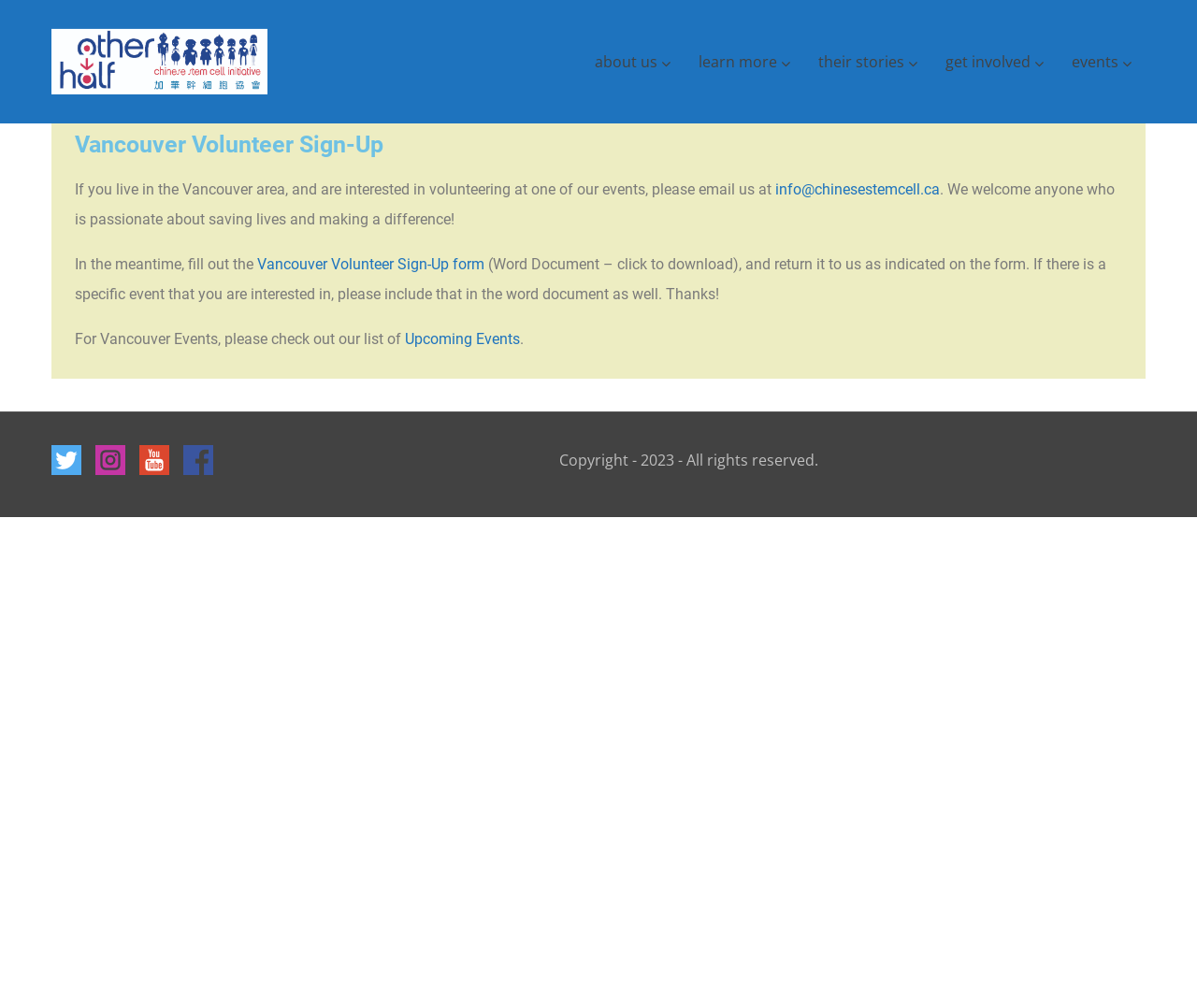Could you specify the bounding box coordinates for the clickable section to complete the following instruction: "fill out the Vancouver Volunteer Sign-Up form"?

[0.215, 0.253, 0.405, 0.271]